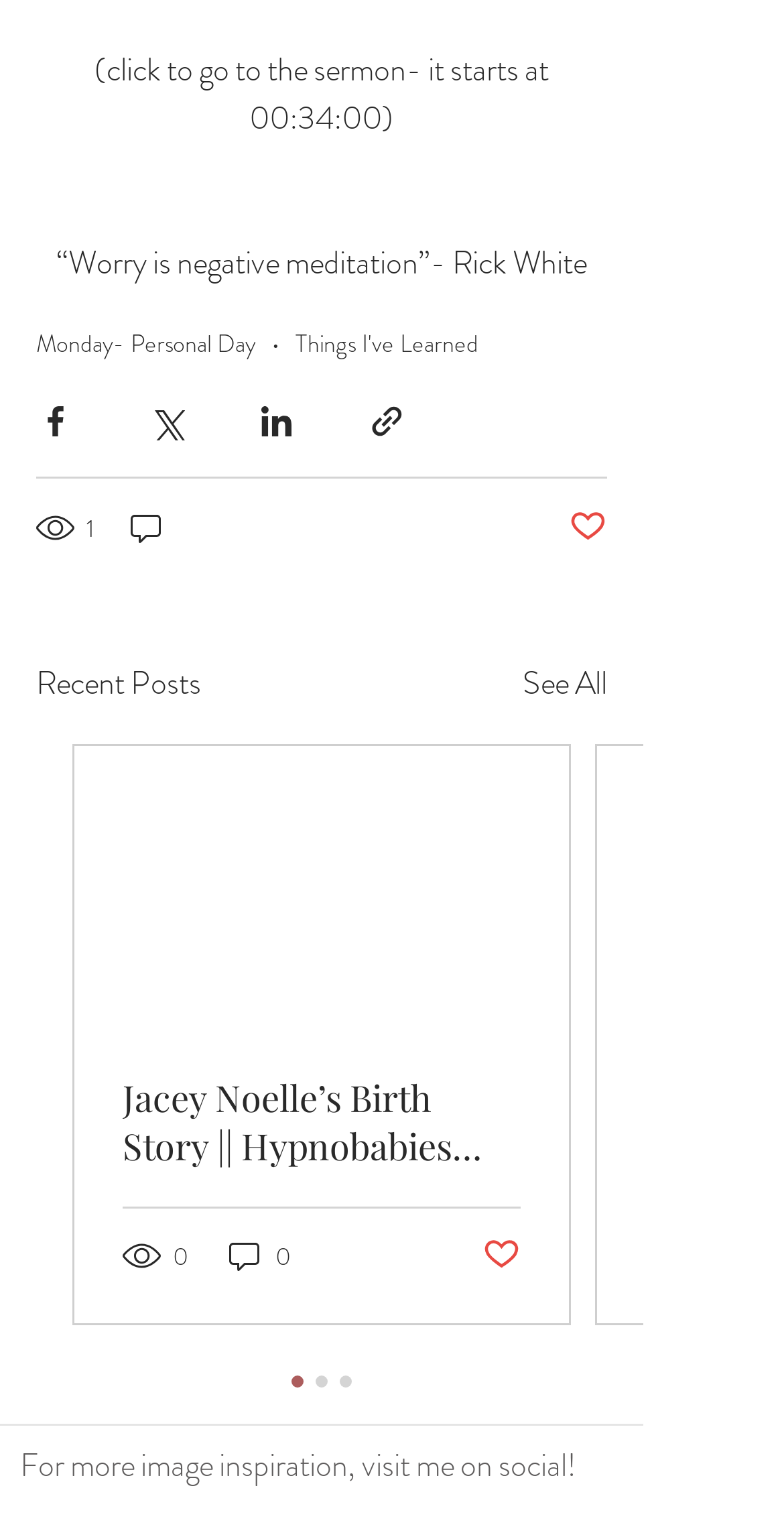Based on the image, please respond to the question with as much detail as possible:
What is the purpose of the buttons below the post?

The buttons below the post are labeled 'Share via Facebook', 'Share via Twitter', 'Share via LinkedIn', and 'Share via link'. These buttons are intended to allow users to share the post on various social media platforms or via a link.